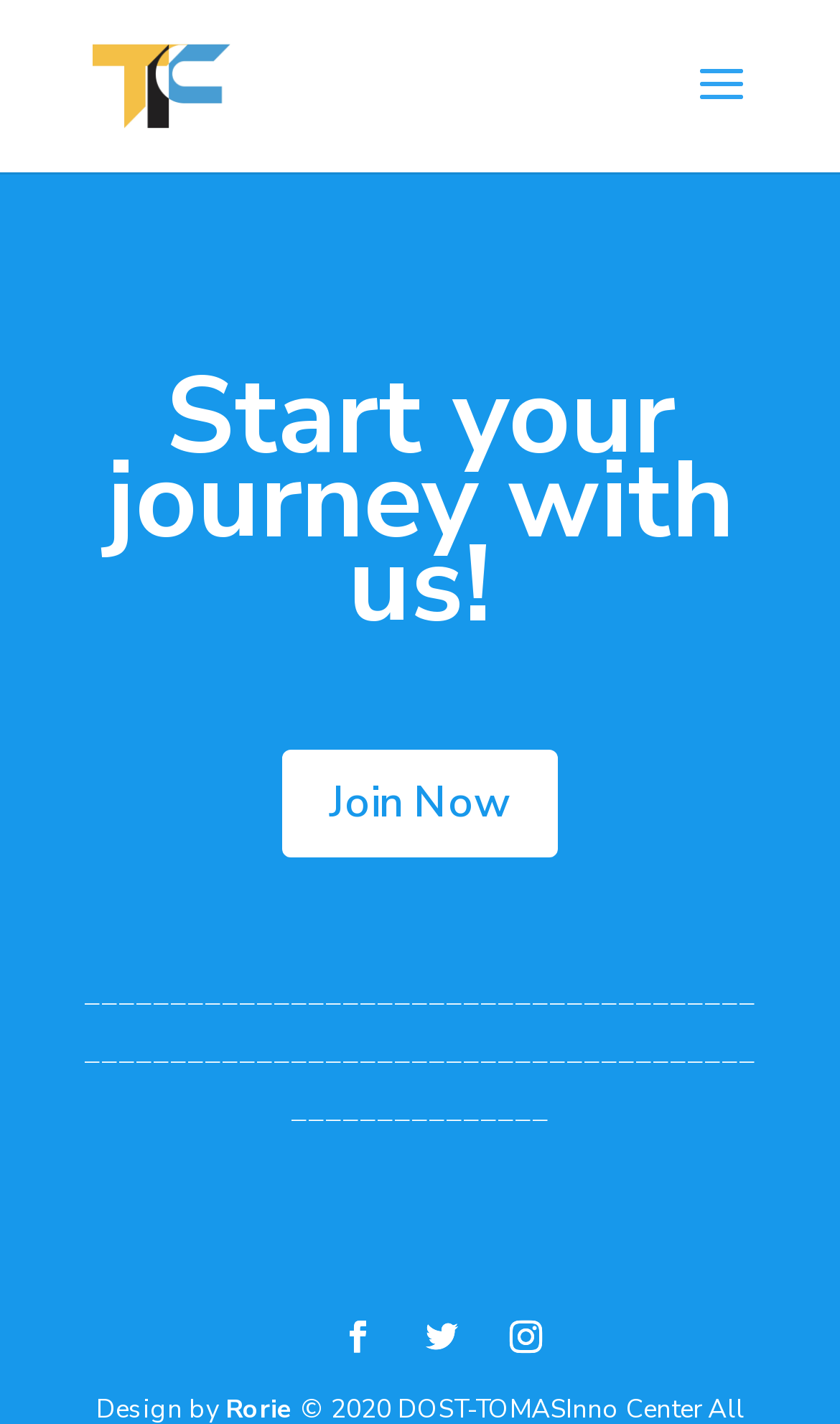Provide a one-word or brief phrase answer to the question:
What is the tone of the webpage's introductory message?

Inviting